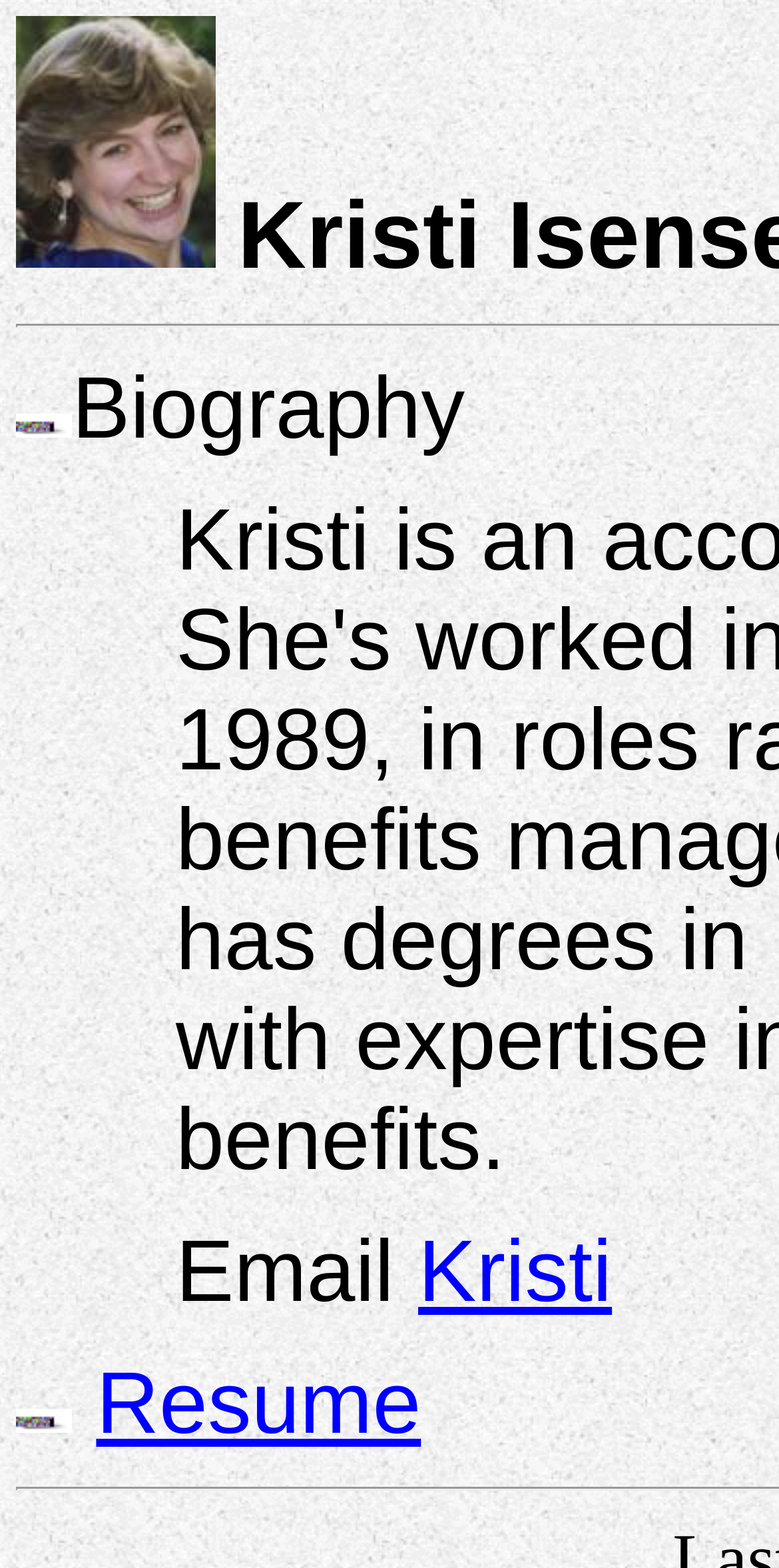What is the main section below the profile picture?
Give a one-word or short phrase answer based on the image.

Biography